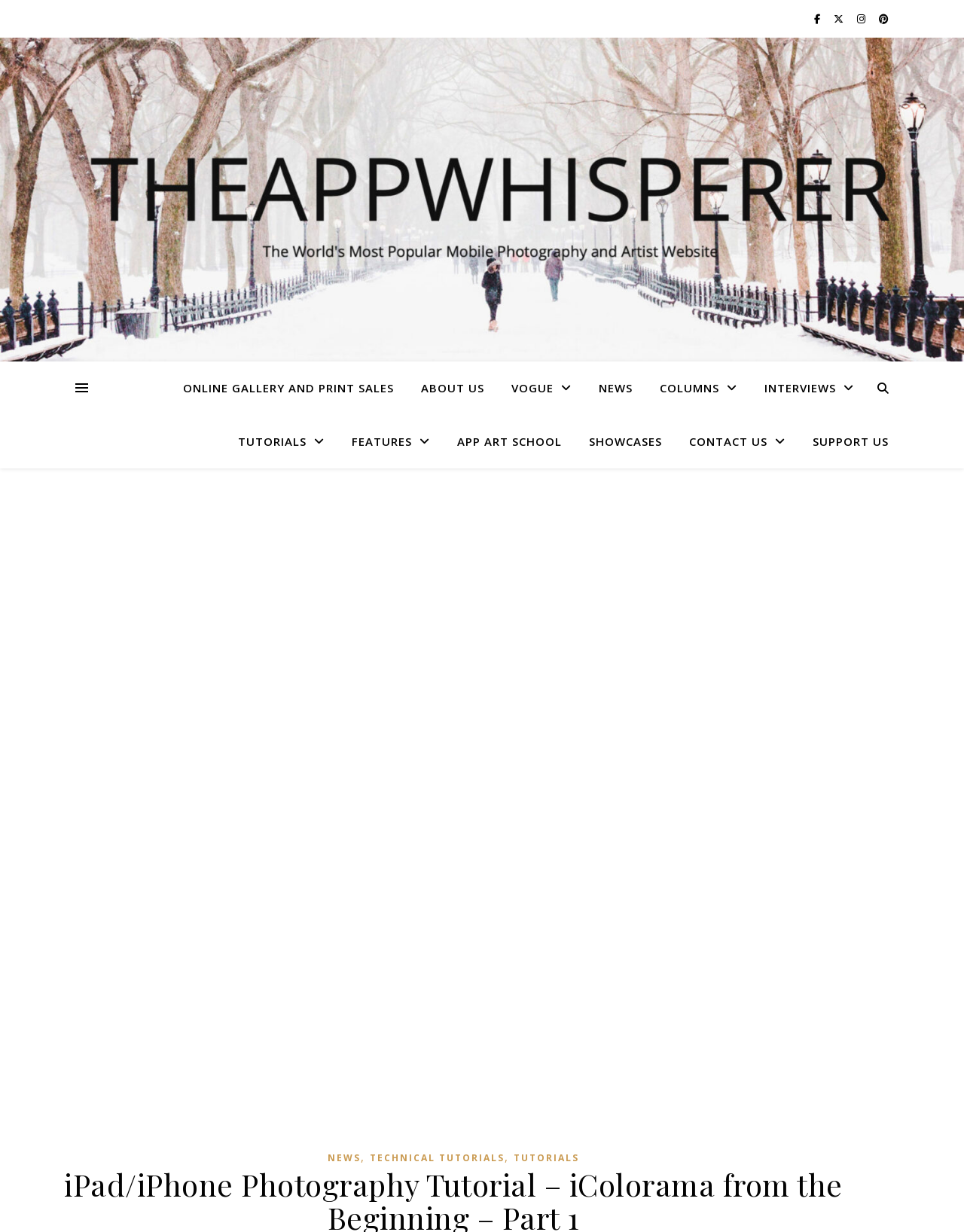Using the elements shown in the image, answer the question comprehensively: What is the category of the tutorial on the webpage?

The webpage has a root element with the text 'iPad/iPhone Photography Tutorial - iColorama from the Beginning – Part 1 -', indicating that the tutorial on the webpage is related to iPhone photography.